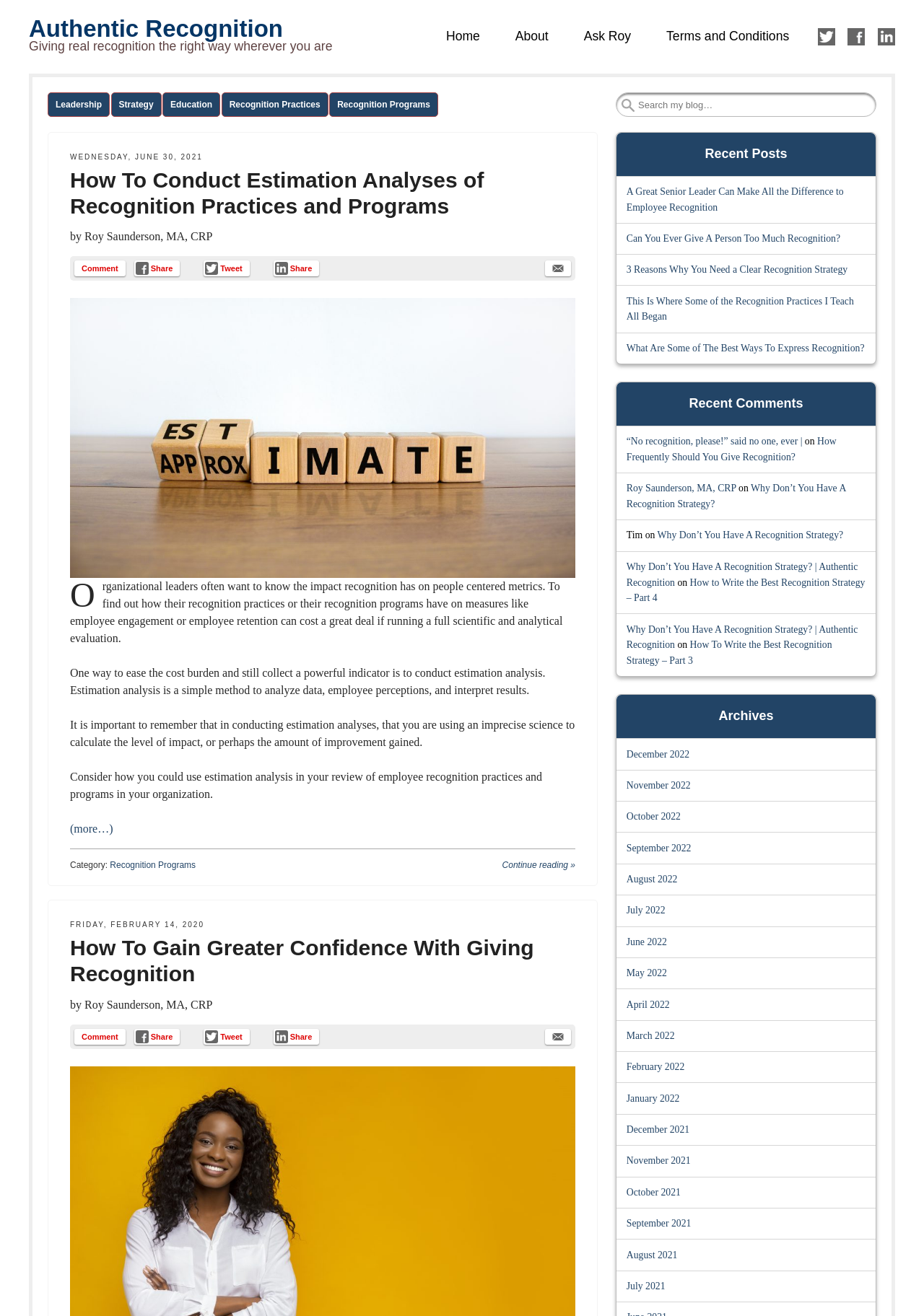Based on the element description: "Like me on Facebook", identify the bounding box coordinates for this UI element. The coordinates must be four float numbers between 0 and 1, listed as [left, top, right, bottom].

[0.918, 0.022, 0.936, 0.035]